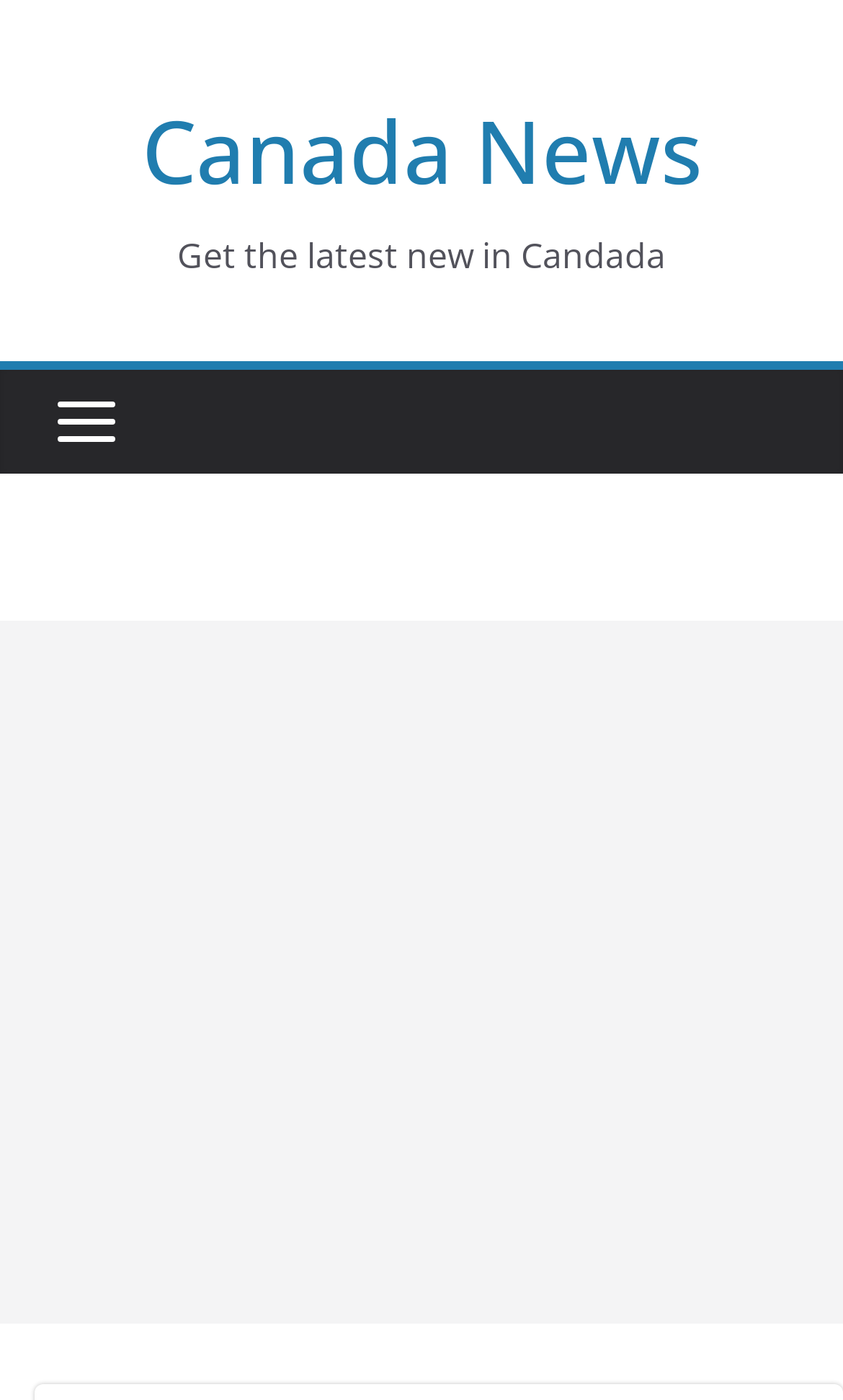Locate the primary headline on the webpage and provide its text.

Sunny and cold start to the work week in Ottawa